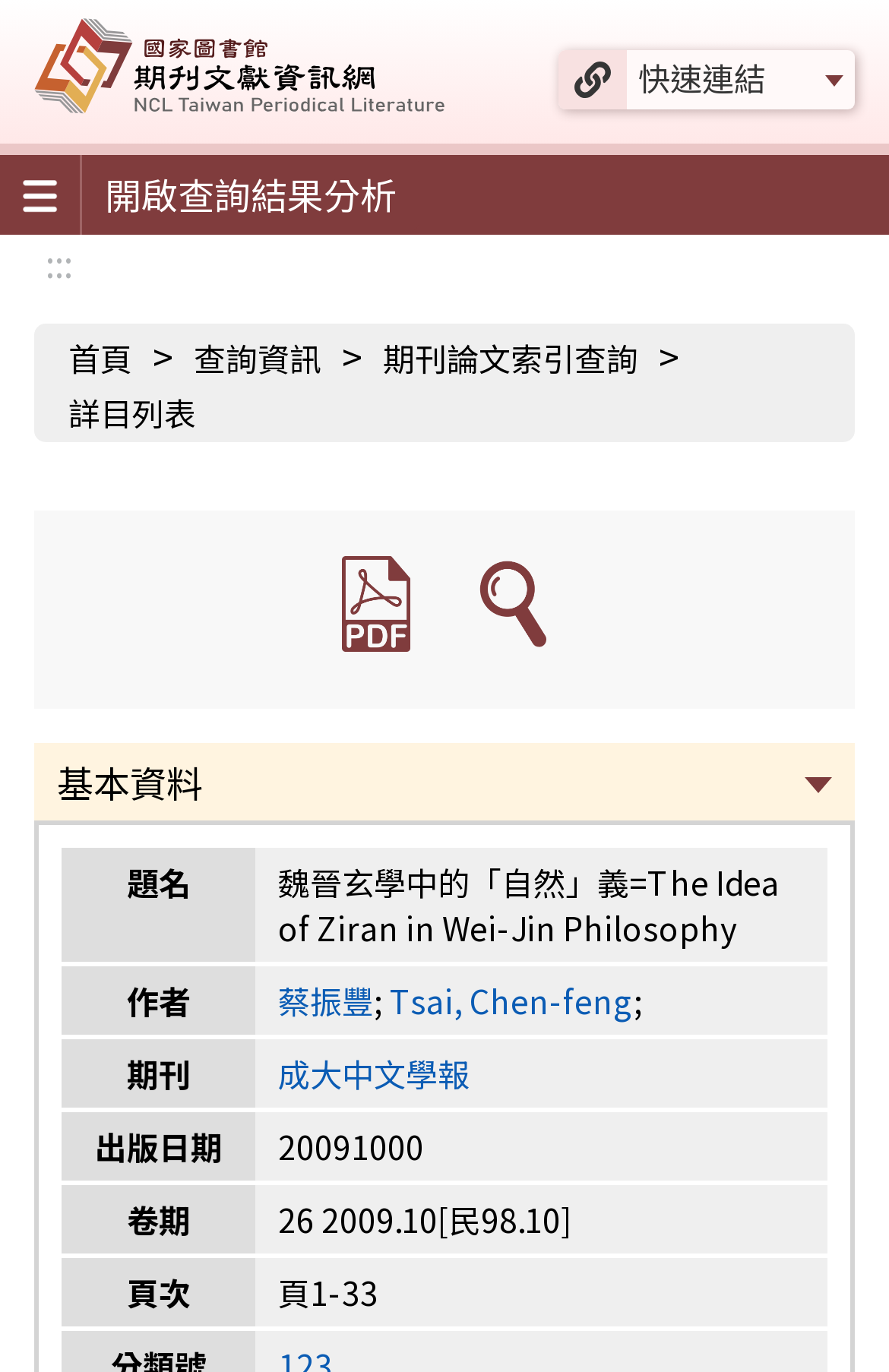Answer this question in one word or a short phrase: What is the publication date of the article?

20091000